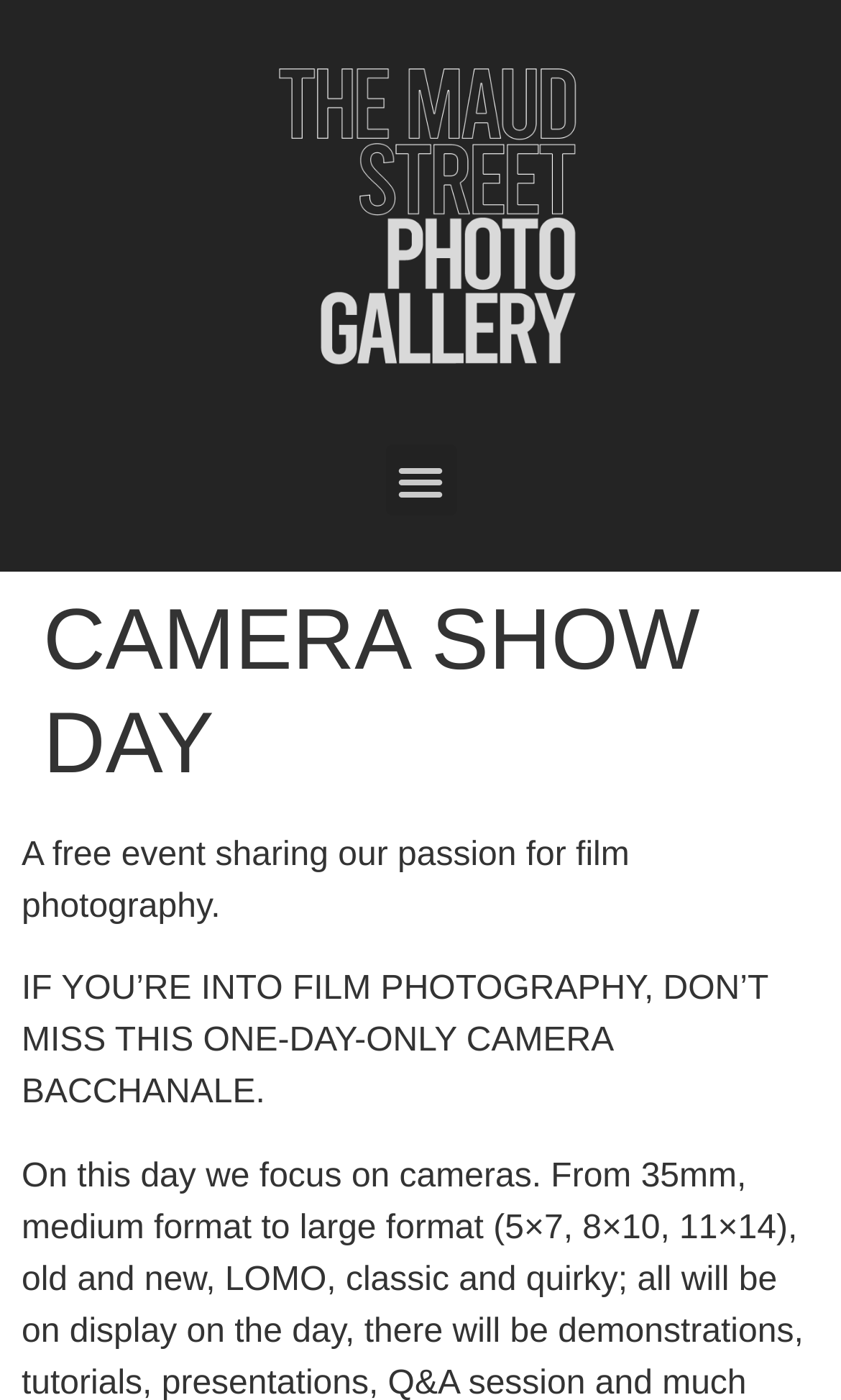What type of cameras are mentioned? Analyze the screenshot and reply with just one word or a short phrase.

35mm, medium